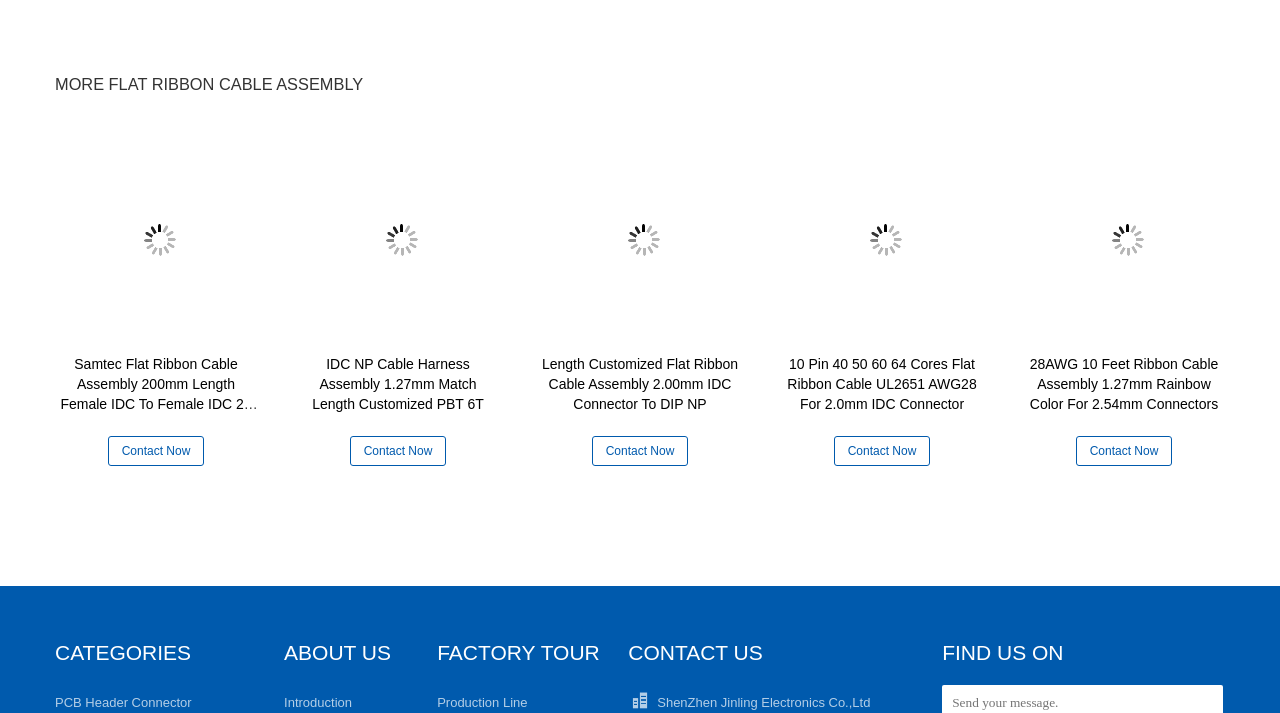Identify the bounding box for the given UI element using the description provided. Coordinates should be in the format (top-left x, top-left y, bottom-right x, bottom-right y) and must be between 0 and 1. Here is the description: Contact Now

[0.841, 0.612, 0.916, 0.654]